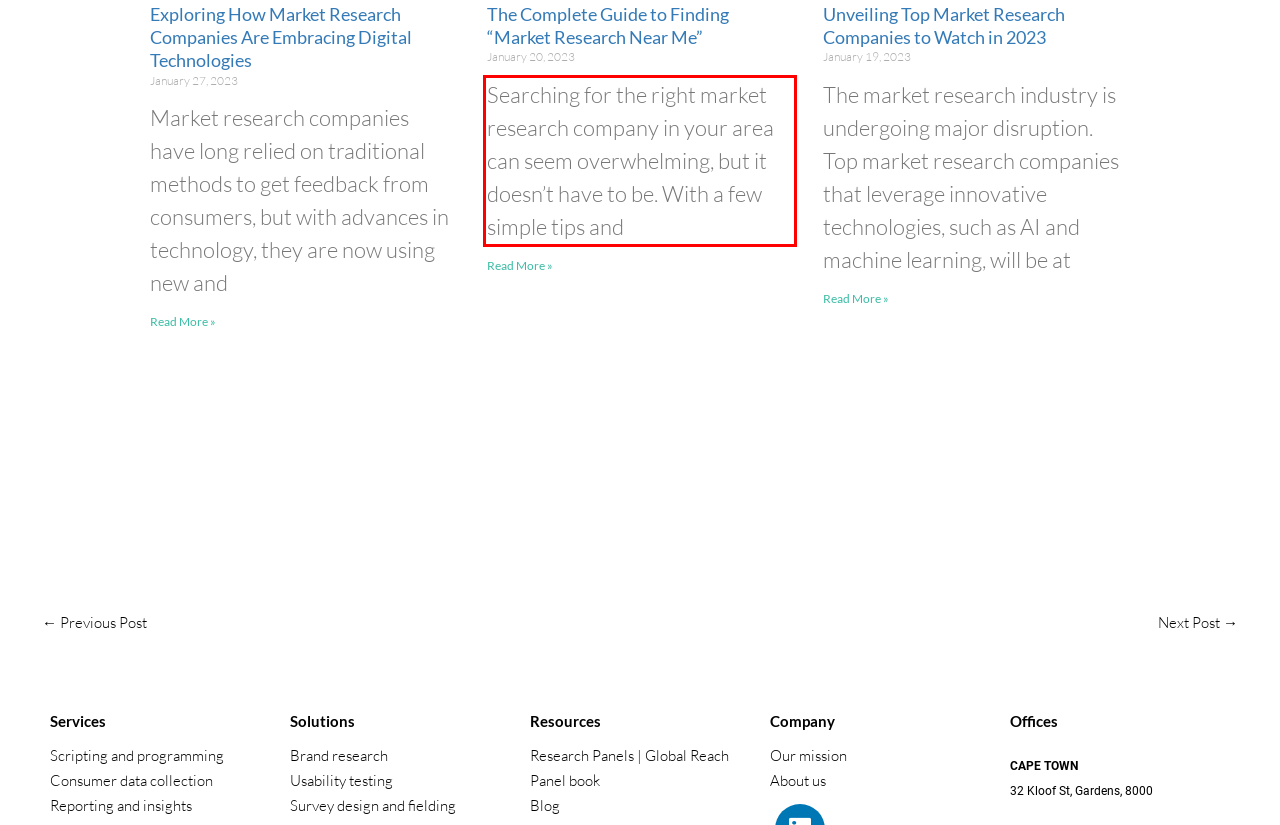Examine the webpage screenshot, find the red bounding box, and extract the text content within this marked area.

Searching for the right market research company in your area can seem overwhelming, but it doesn’t have to be. With a few simple tips and